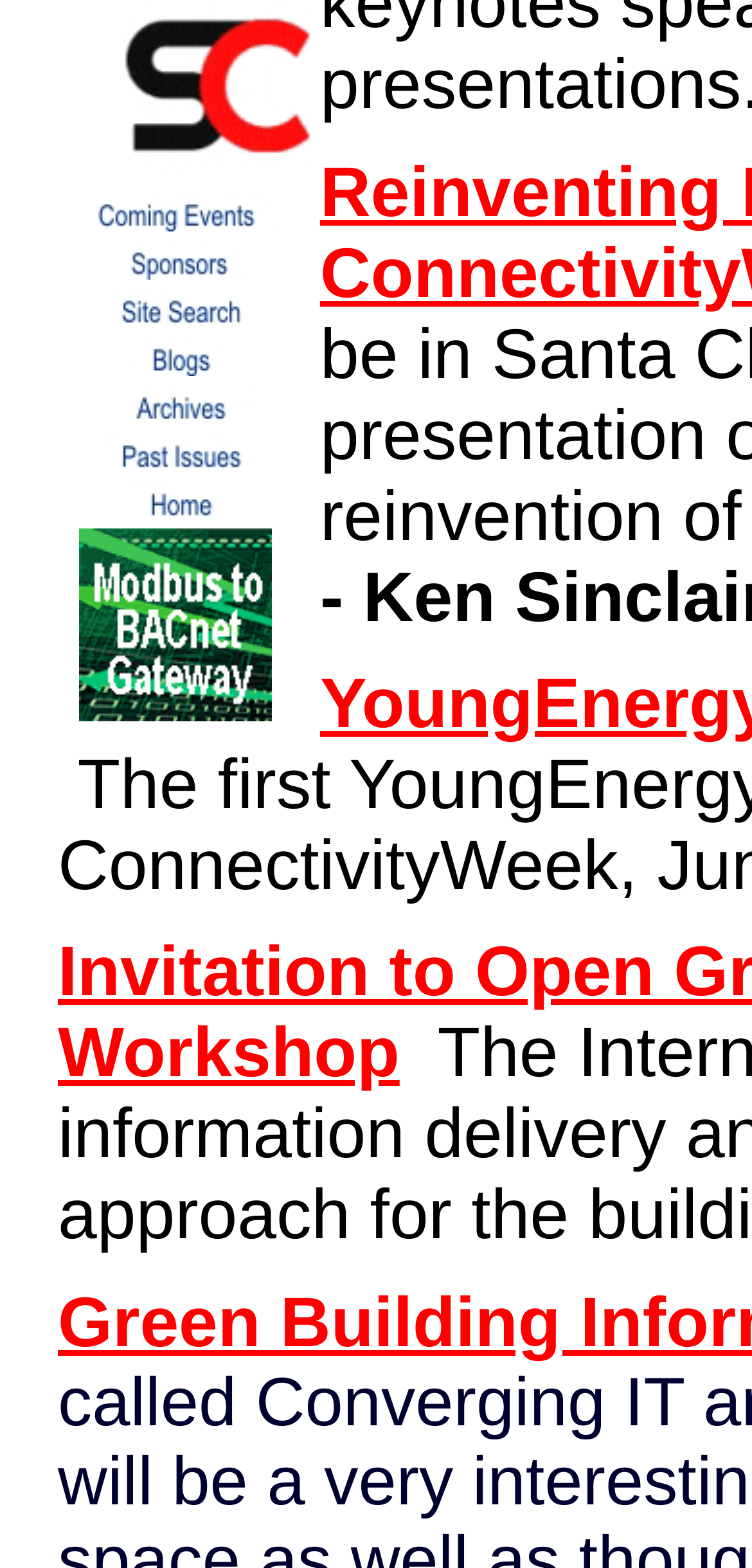Please determine the bounding box coordinates for the UI element described here. Use the format (top-left x, top-left y, bottom-right x, bottom-right y) with values bounded between 0 and 1: alt="Coming Events"

[0.046, 0.132, 0.418, 0.152]